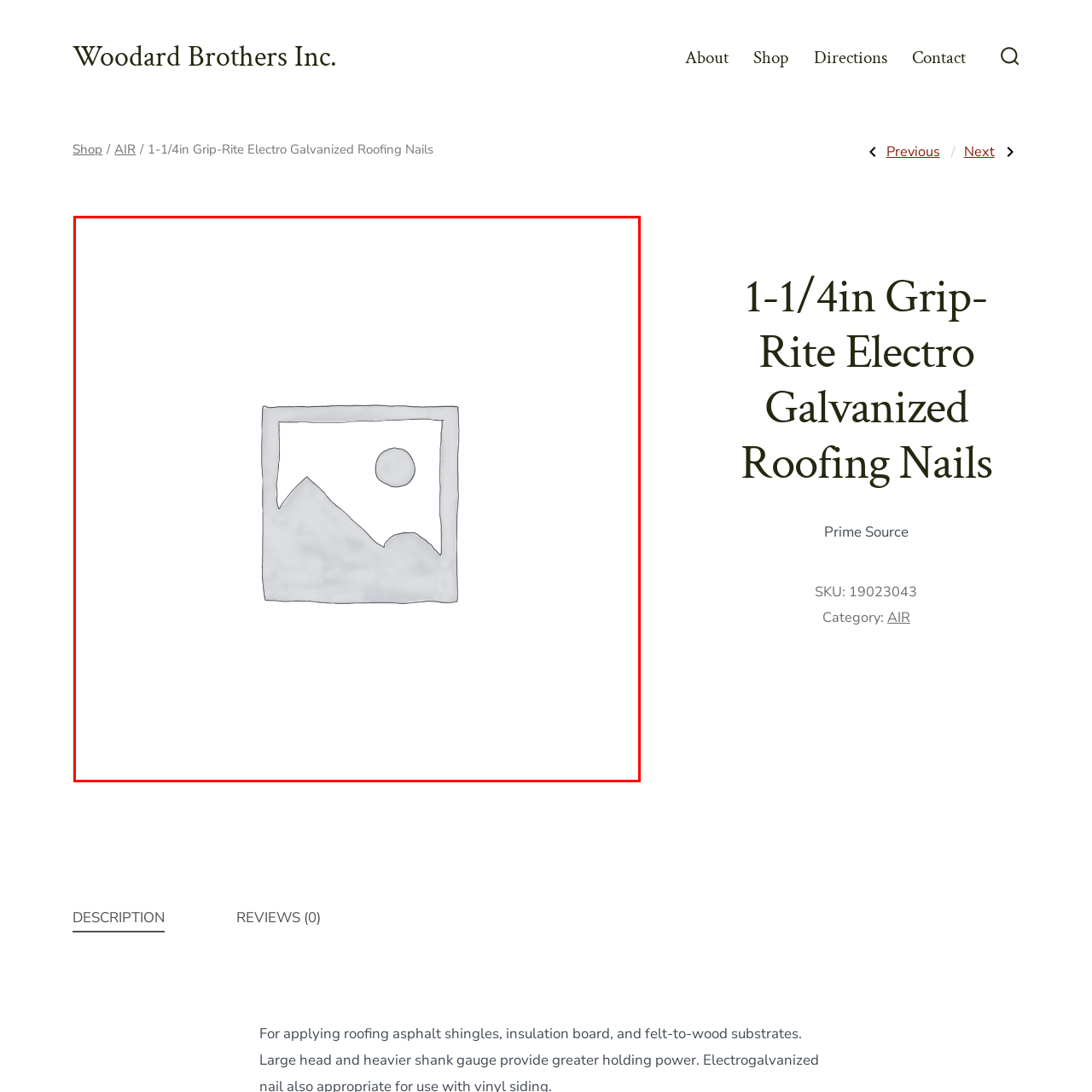Give a comprehensive caption for the image marked by the red rectangle.

The image features a placeholder graphic representing an awaiting product image for the 1-1/4 inch Grip-Rite Electro Galvanized Roofing Nails from Woodard Brothers Inc. The depiction typically includes a stylized scene of mountains and a sun, although it is currently rendered in a gray tint, indicating that the actual product image is not yet available. This roofing nail product is essential in construction and repair, offering durability and reliability in fastening roofing materials. Accompanying the image are details about the product, including its category and SKU, highlighting its availability for those exploring roofing solutions.